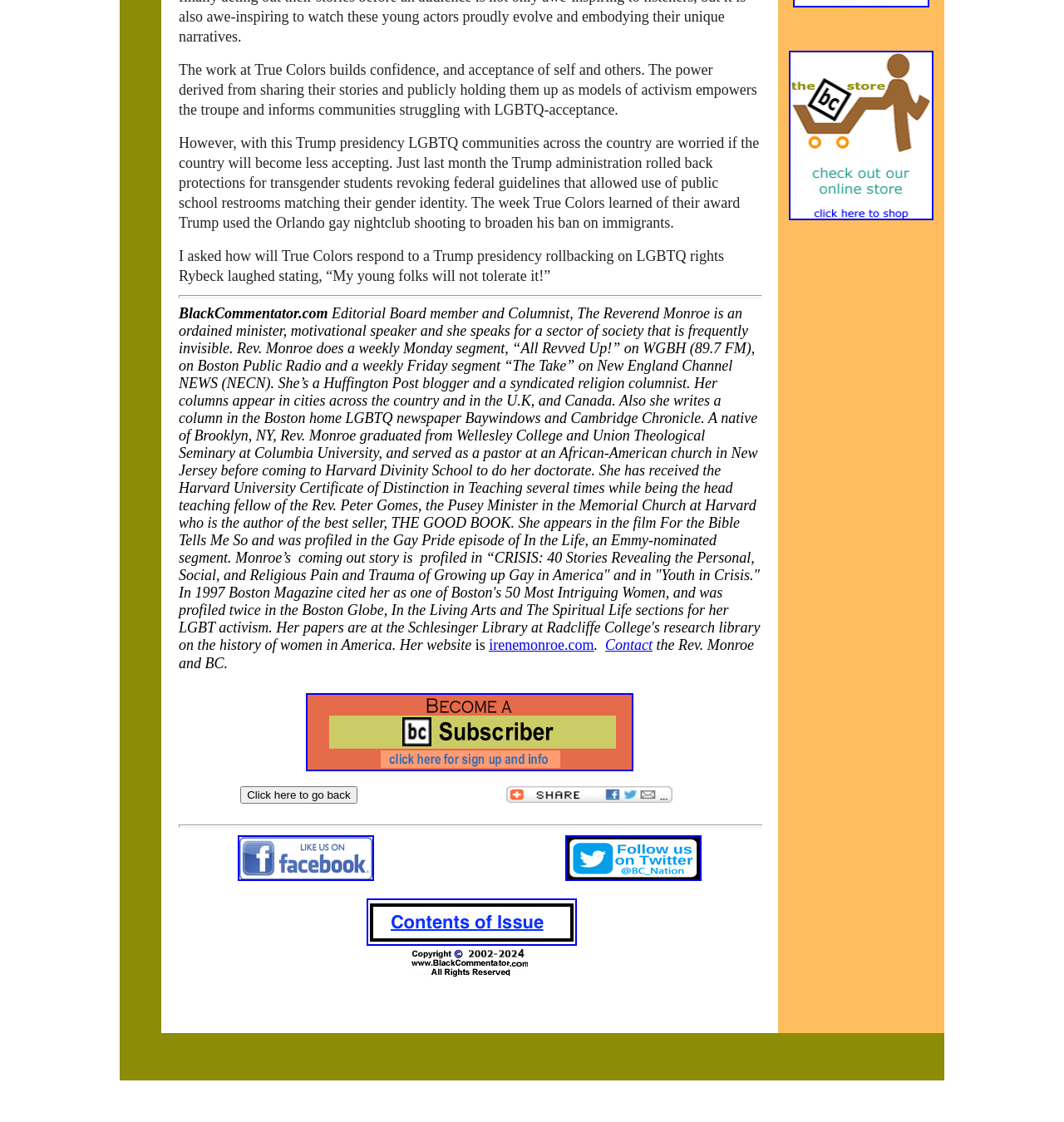What is the purpose of the 'Bookmark and Share' link?
Using the visual information from the image, give a one-word or short-phrase answer.

Bookmark and share